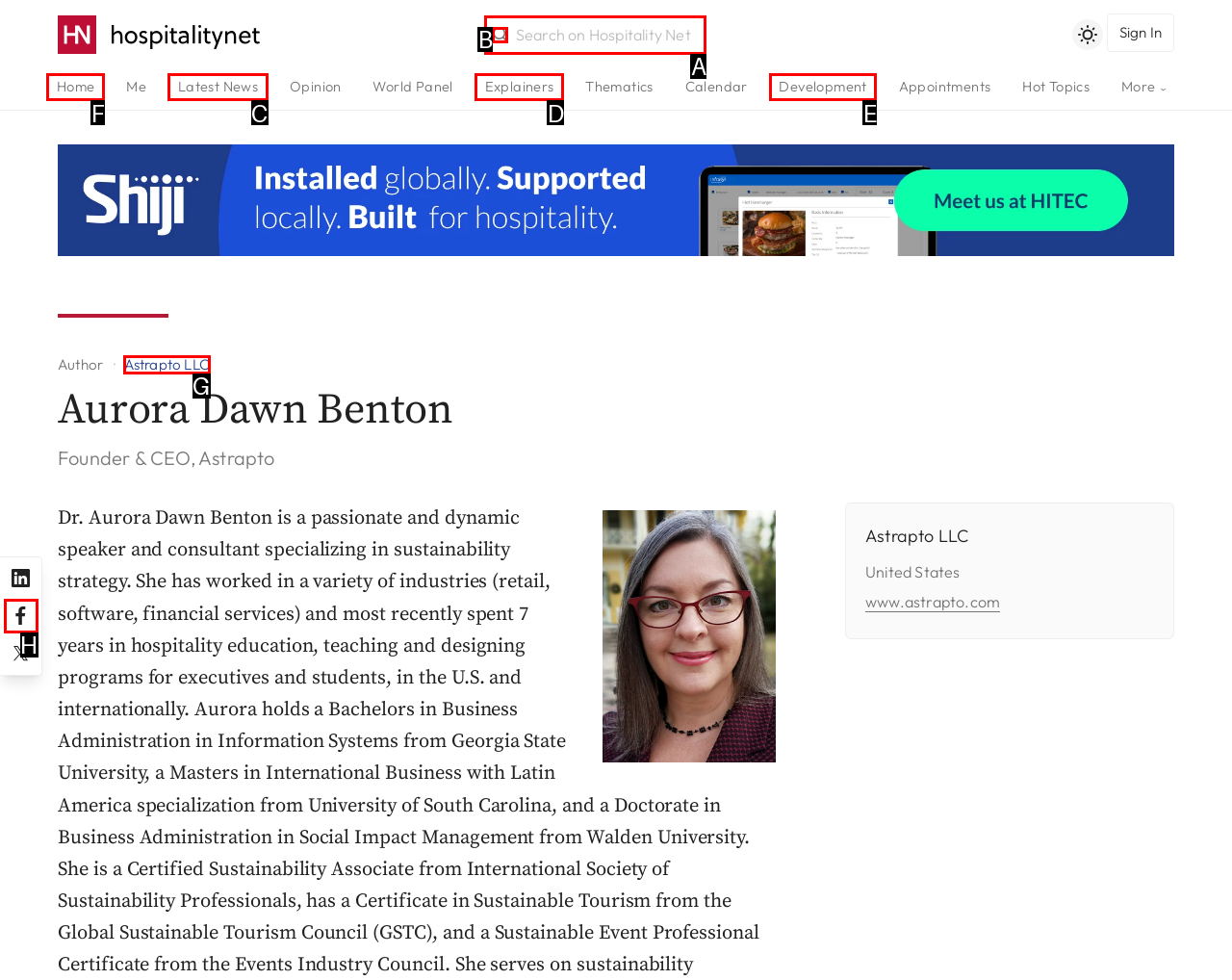Select the correct UI element to click for this task: Click on the 'insead mba' link.
Answer using the letter from the provided options.

None